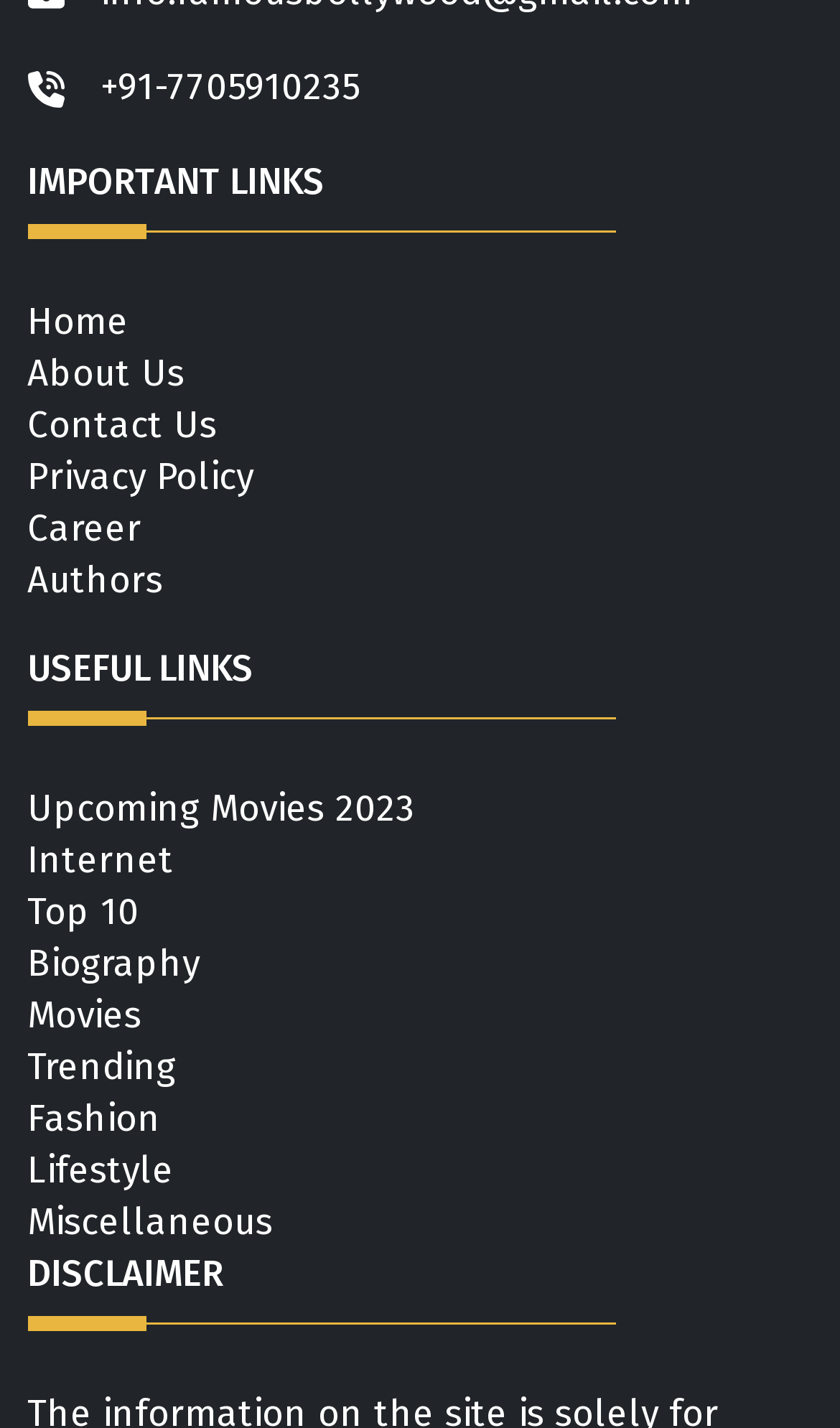Determine the bounding box coordinates of the UI element that matches the following description: "Upcoming Movies 2023". The coordinates should be four float numbers between 0 and 1 in the format [left, top, right, bottom].

[0.033, 0.551, 0.494, 0.583]